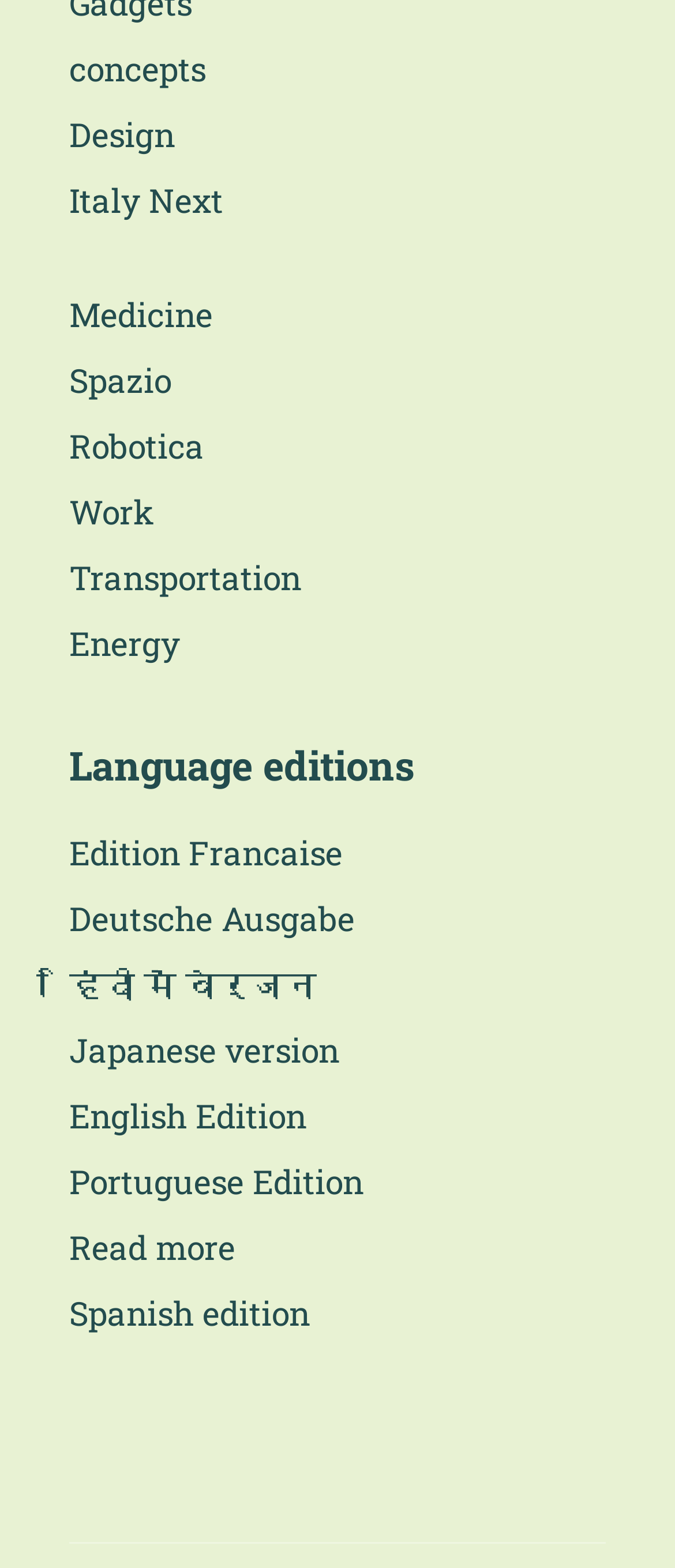What are the main categories in the navigation menu?
Answer with a single word or phrase by referring to the visual content.

concepts, design, italy next